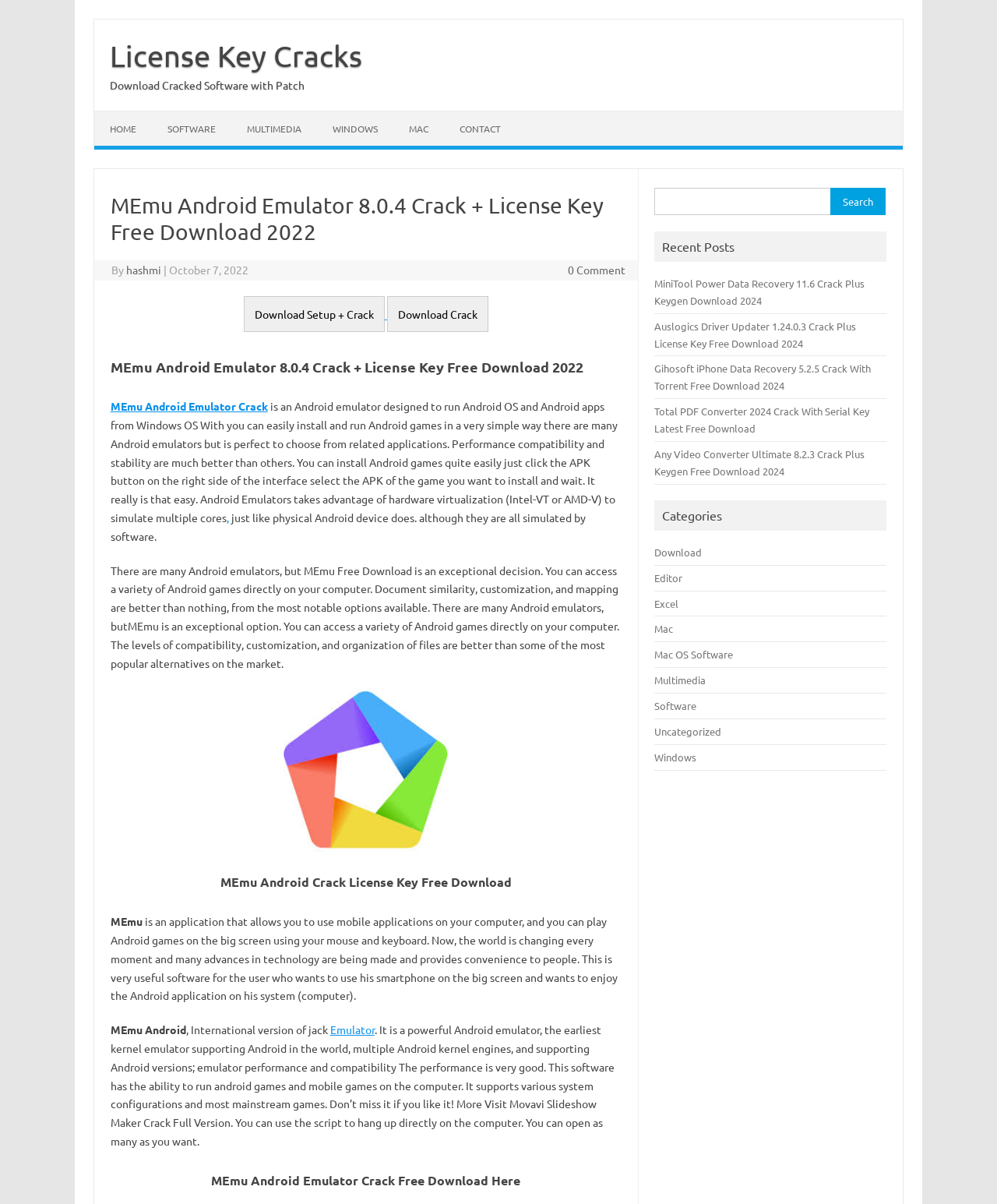Provide a thorough description of the webpage's content and layout.

This webpage is about MEmu Android Emulator Crack, a software that allows users to run Android OS and apps on Windows OS. At the top of the page, there is a navigation menu with links to "HOME", "SOFTWARE", "MULTIMEDIA", "WINDOWS", "MAC", and "CONTACT". Below the navigation menu, there is a header section with a title "MEmu Android Emulator 8.0.4 Crack + License Key Free Download 2022" and a brief description of the software.

On the left side of the page, there is a section with a heading "MEmu Android Emulator Crack License Key Free Download" that provides more information about the software, including its features and benefits. There is also an image of the software on this section.

In the middle of the page, there are two buttons to download the software, "Download Setup + Crack" and "Download Crack". Below the download buttons, there is a section with a heading "MEmu Android Emulator Crack Free Download Here" that provides more information about the software and its features.

On the right side of the page, there is a search bar with a label "Search for:" and a button to search. Below the search bar, there is a section with a heading "Recent Posts" that lists several links to other software downloads, including MiniTool Power Data Recovery, Auslogics Driver Updater, and Gihosoft iPhone Data Recovery. There is also a section with a heading "Categories" that lists several categories, including "Download", "Editor", "Excel", "Mac", and "Software".

Overall, the webpage is focused on providing information and download links for MEmu Android Emulator Crack, as well as other related software downloads.